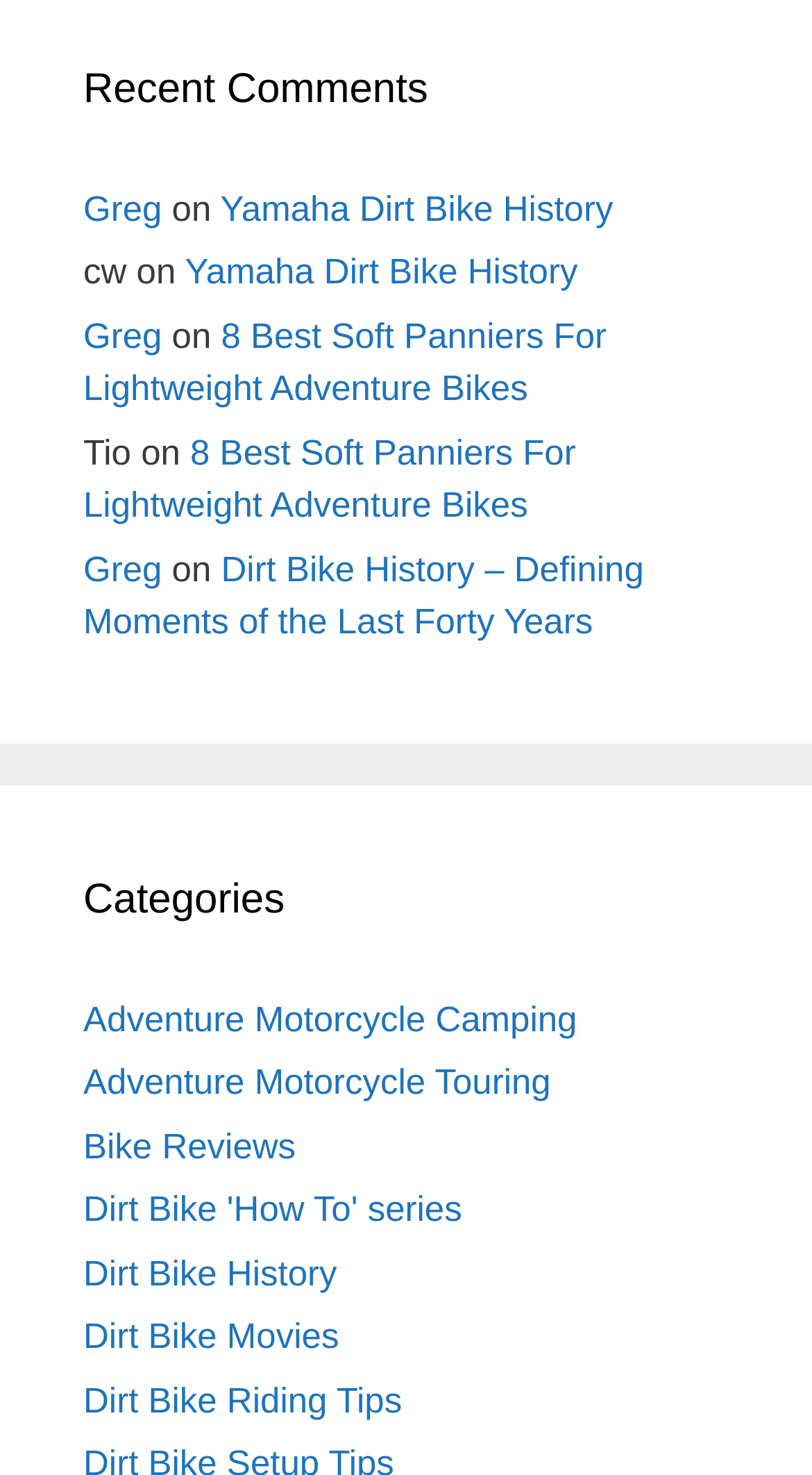What is the title of the first comment?
We need a detailed and exhaustive answer to the question. Please elaborate.

I looked at the first comment under the 'Recent Comments' heading and found that the title of the first comment is 'Yamaha Dirt Bike History'.